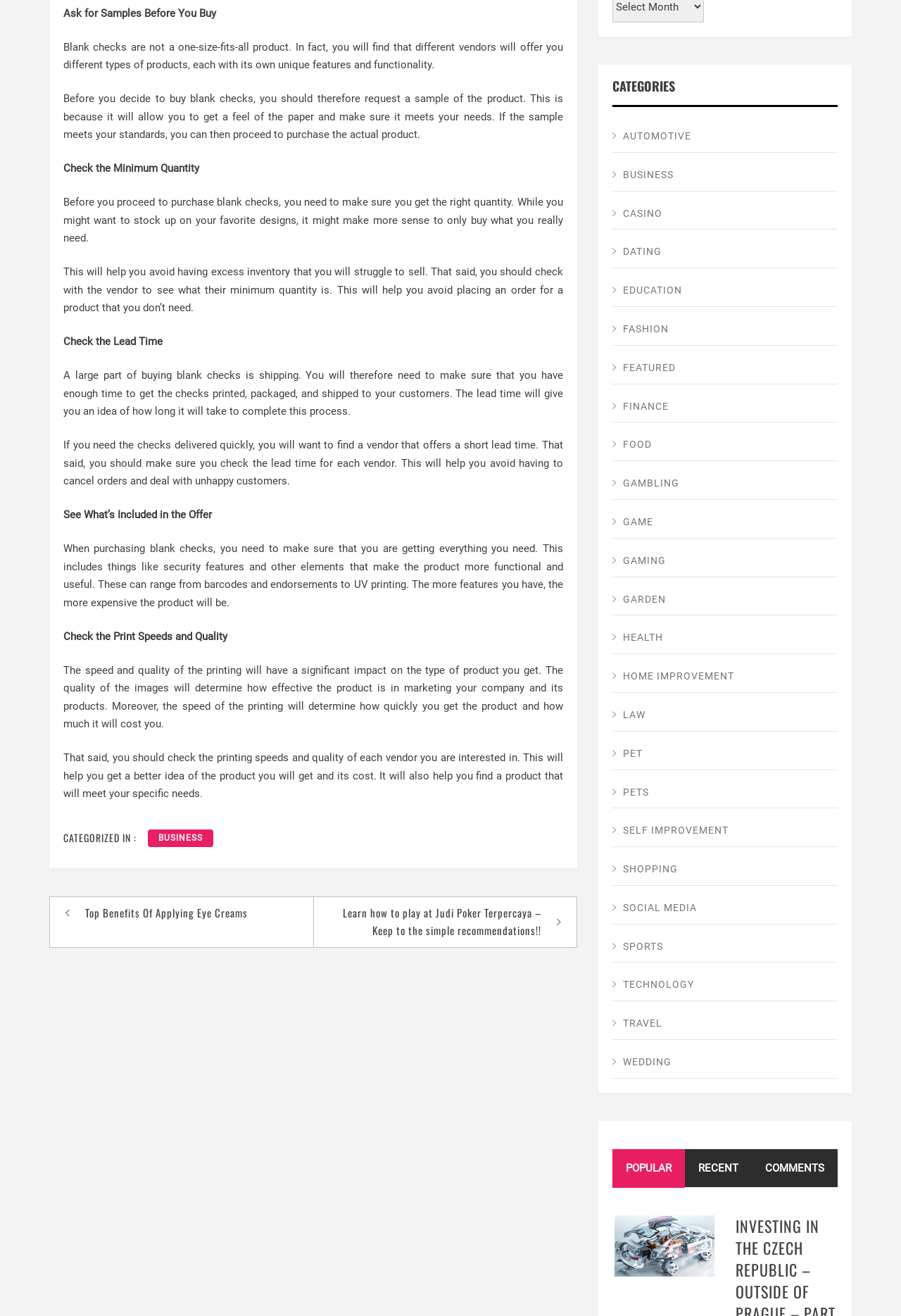Locate the bounding box coordinates of the clickable element to fulfill the following instruction: "Click on the 'Learn how to play at Judi Poker Terpercaya' link". Provide the coordinates as four float numbers between 0 and 1 in the format [left, top, right, bottom].

[0.359, 0.687, 0.612, 0.714]